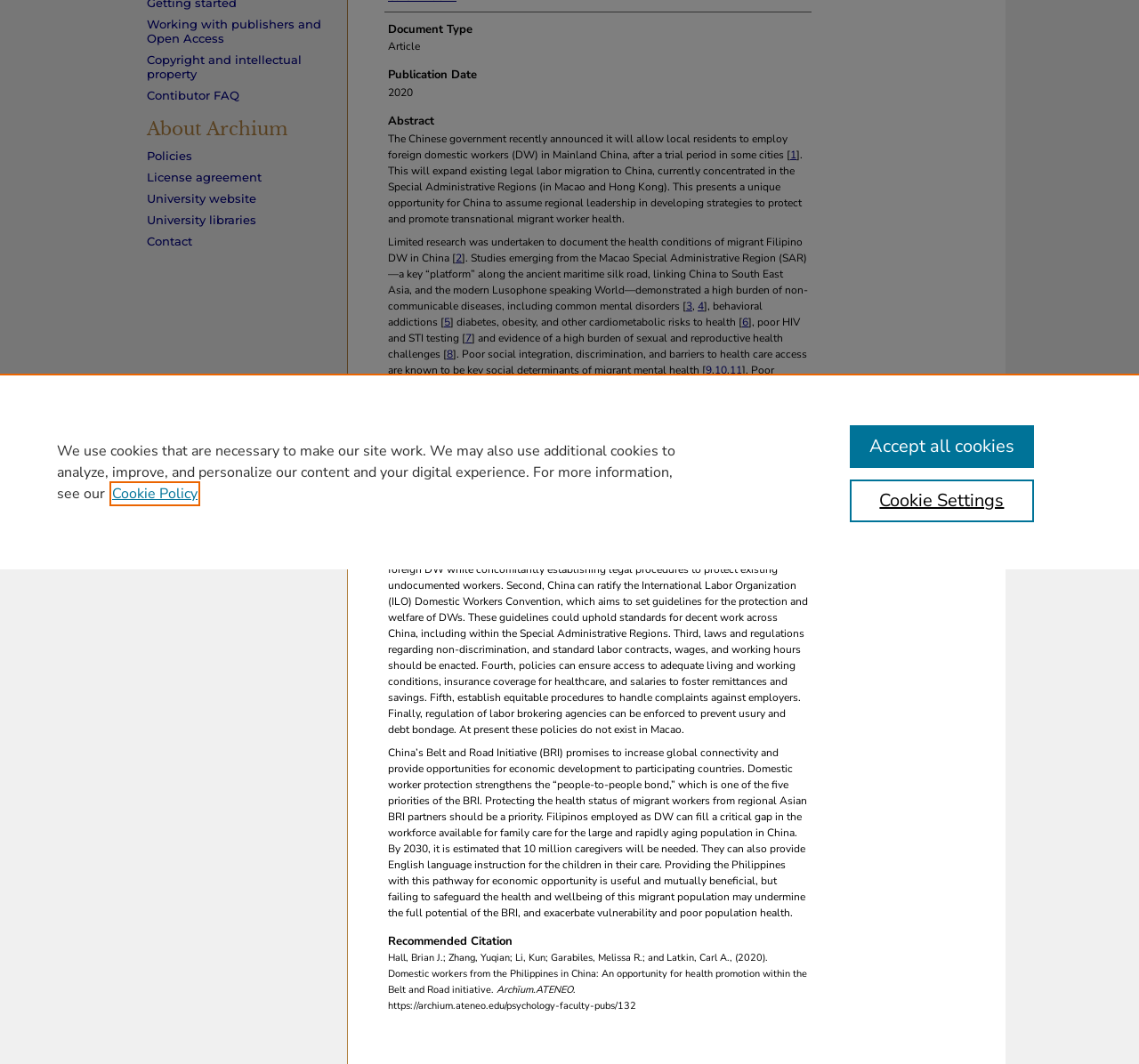Determine the bounding box coordinates of the UI element described below. Use the format (top-left x, top-left y, bottom-right x, bottom-right y) with floating point numbers between 0 and 1: University libraries

[0.129, 0.2, 0.305, 0.213]